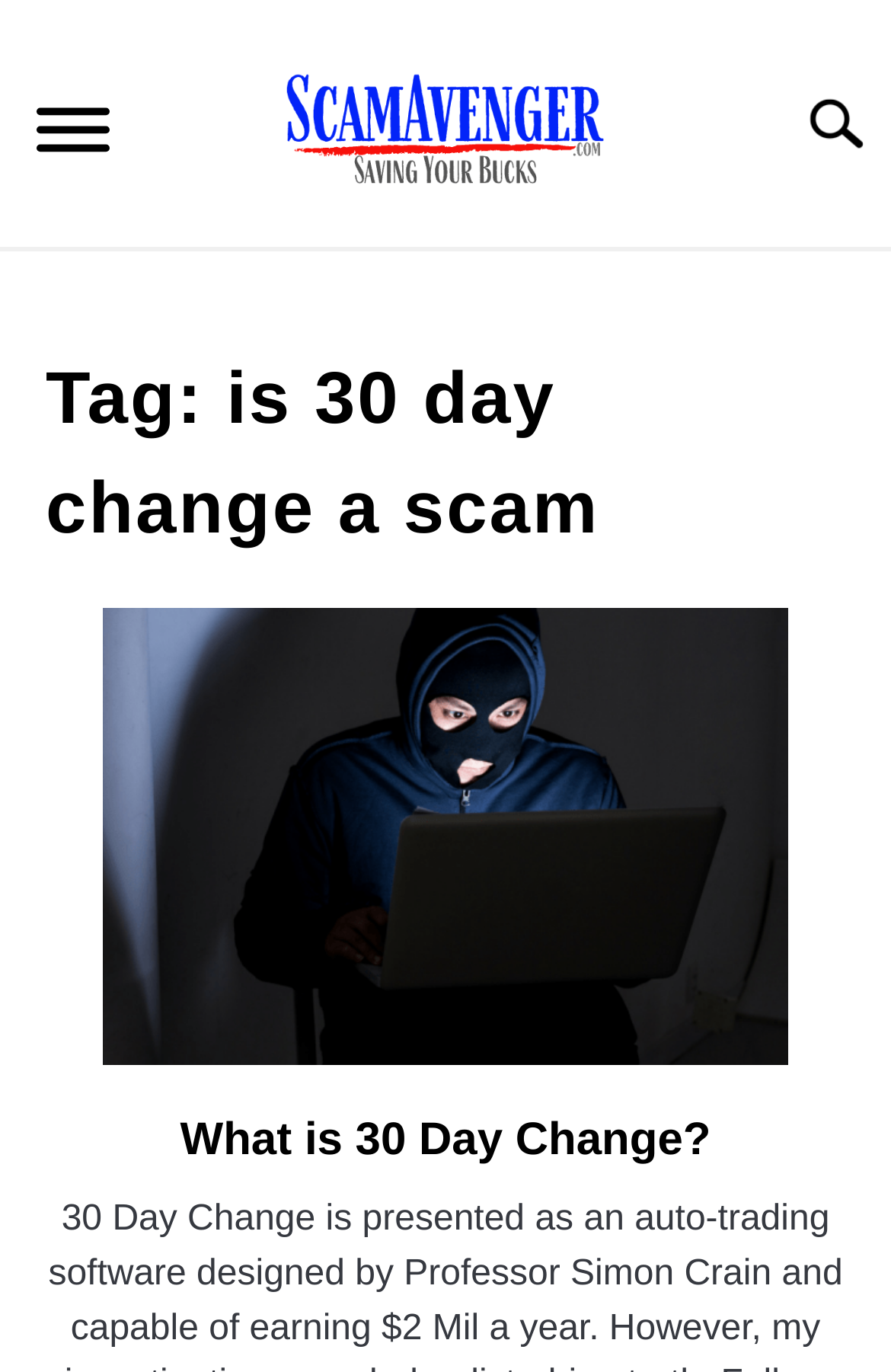Identify the bounding box coordinates for the UI element described as: "MENU". The coordinates should be provided as four floats between 0 and 1: [left, top, right, bottom].

[0.0, 0.052, 0.164, 0.148]